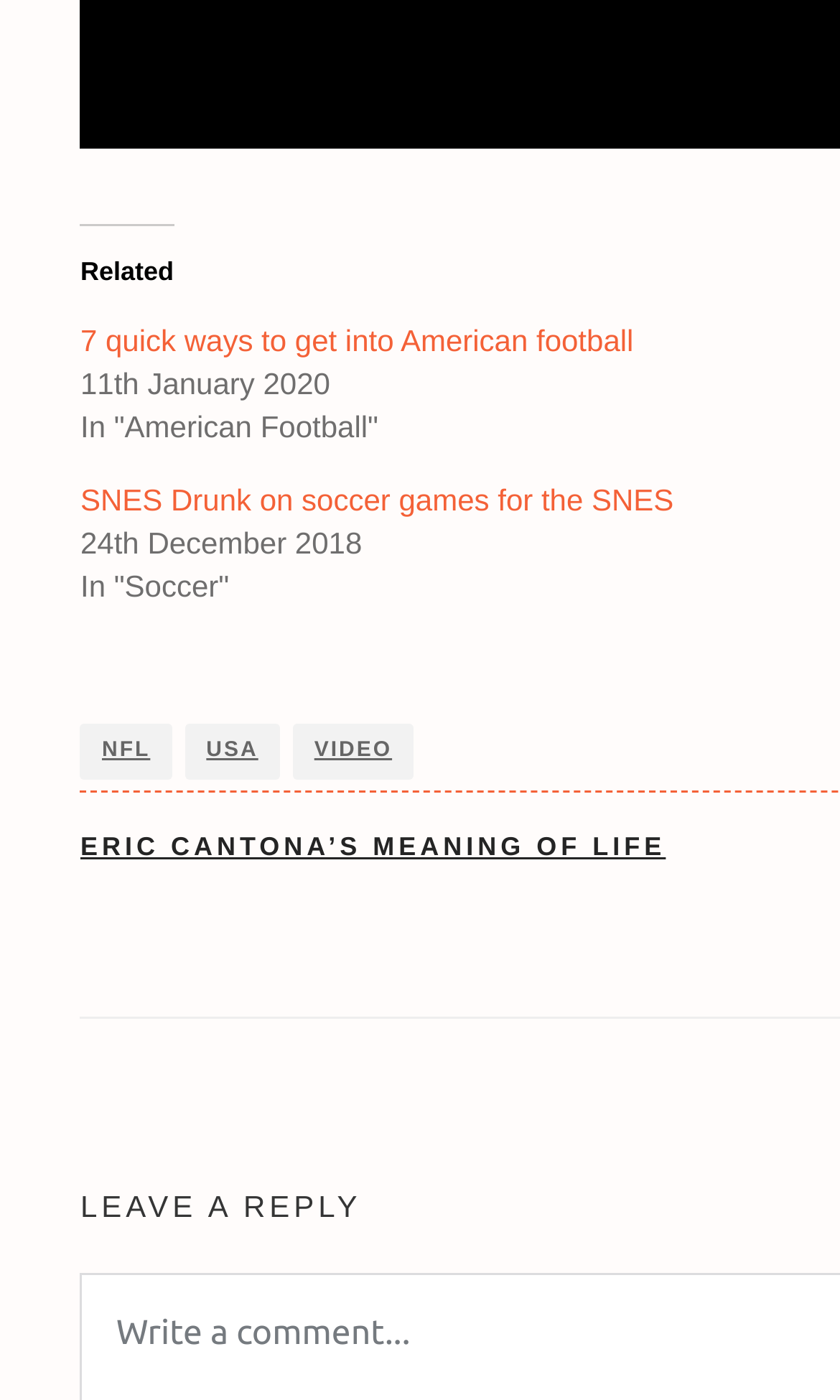Utilize the details in the image to give a detailed response to the question: How many headings are there on the webpage?

I identified three headings on the webpage: 'Related', 'Post navigation', and 'LEAVE A REPLY'.